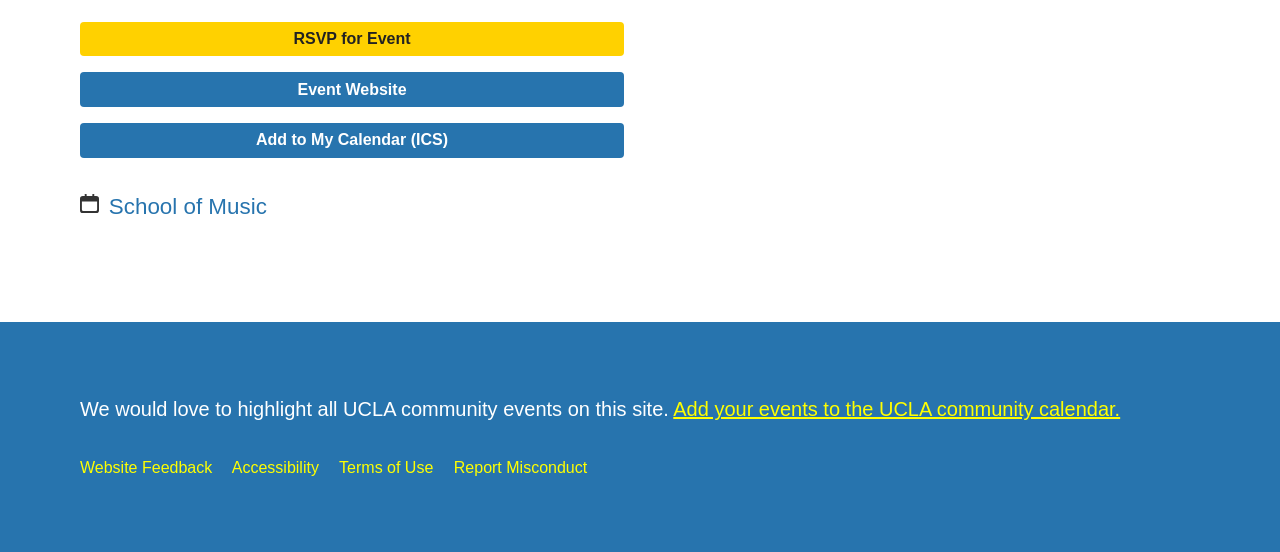Identify the bounding box coordinates of the clickable region necessary to fulfill the following instruction: "RSVP for the event". The bounding box coordinates should be four float numbers between 0 and 1, i.e., [left, top, right, bottom].

[0.062, 0.039, 0.488, 0.102]